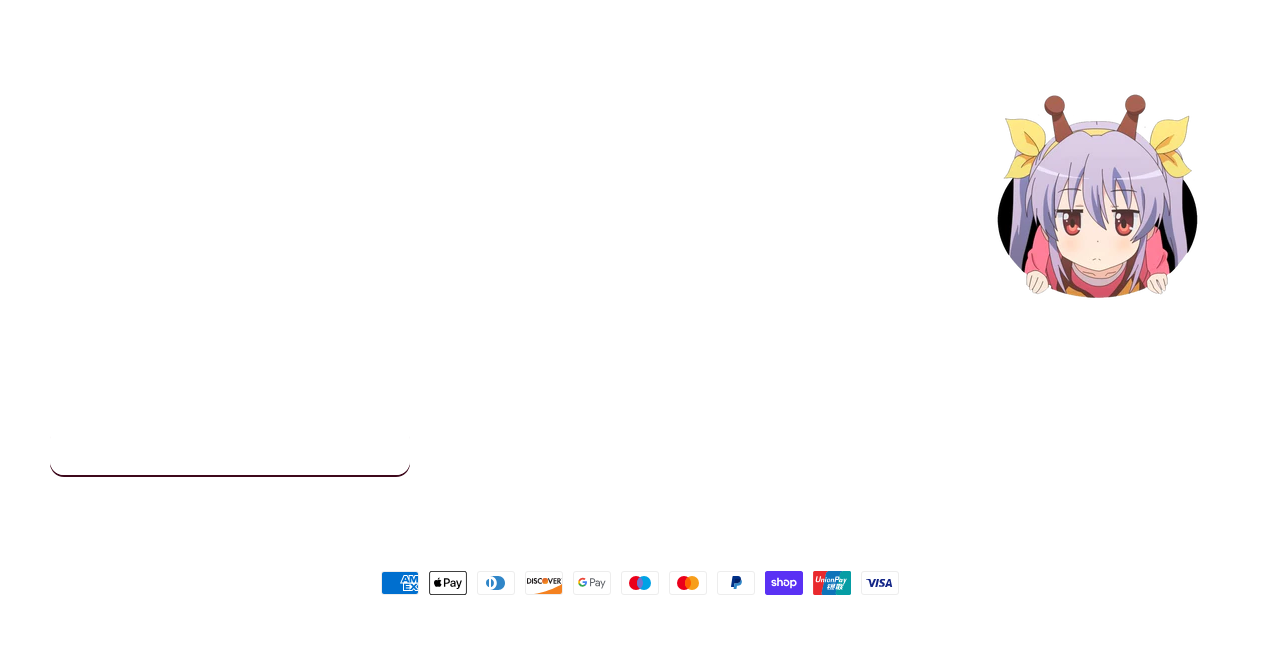Please mark the clickable region by giving the bounding box coordinates needed to complete this instruction: "Shop by Anime".

[0.272, 0.17, 0.353, 0.216]